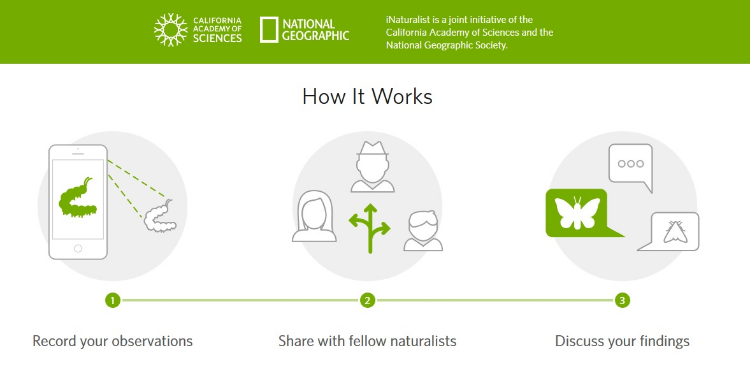What is symbolized by the caterpillar illustration?
Please provide a single word or phrase in response based on the screenshot.

Documenting wildlife observations